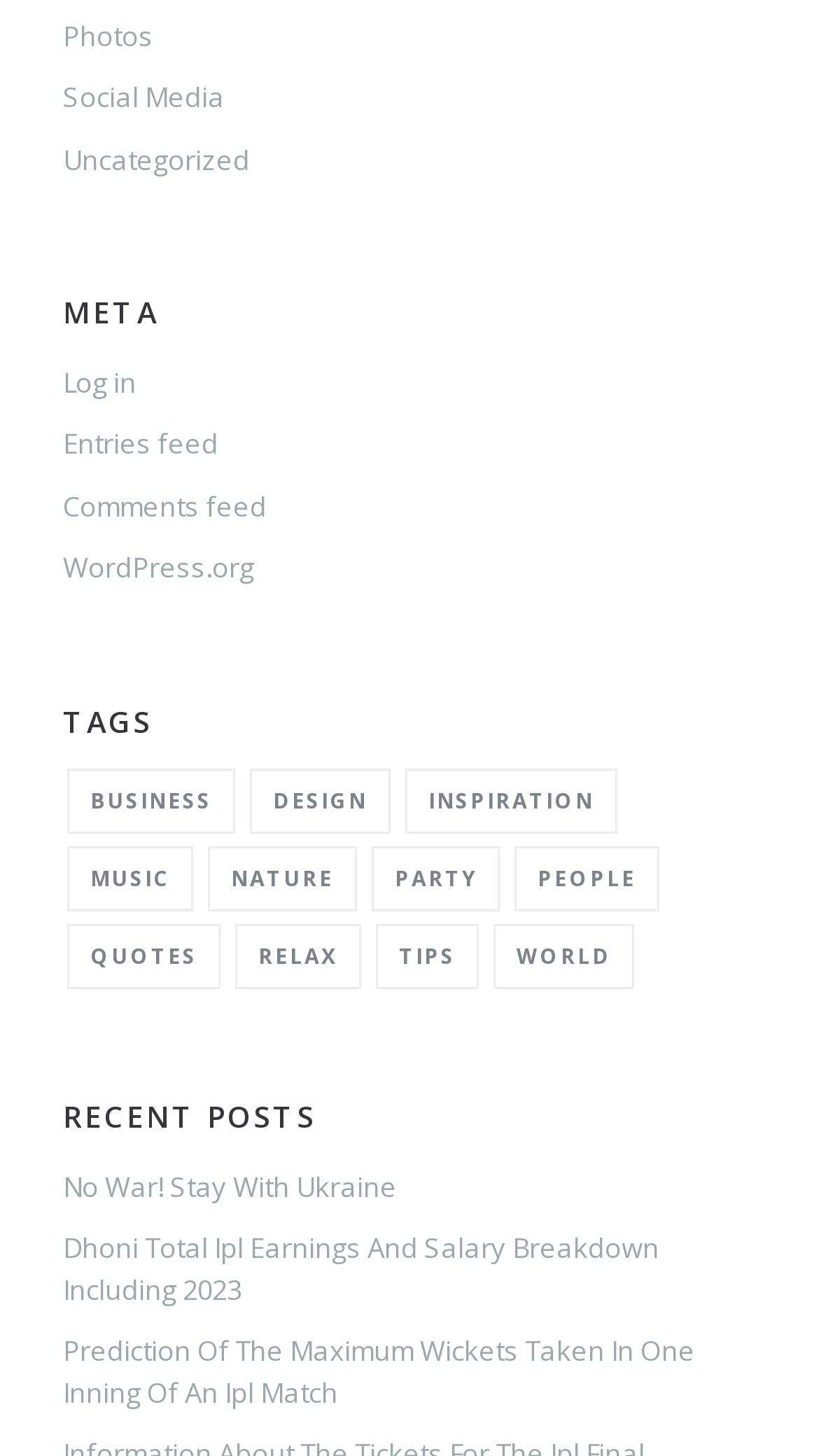What is the last link under 'RECENT POSTS'?
Can you offer a detailed and complete answer to this question?

Under the 'RECENT POSTS' heading, I found that the last link listed is 'Prediction Of The Maximum Wickets Taken In One Inning Of An Ipl Match'.